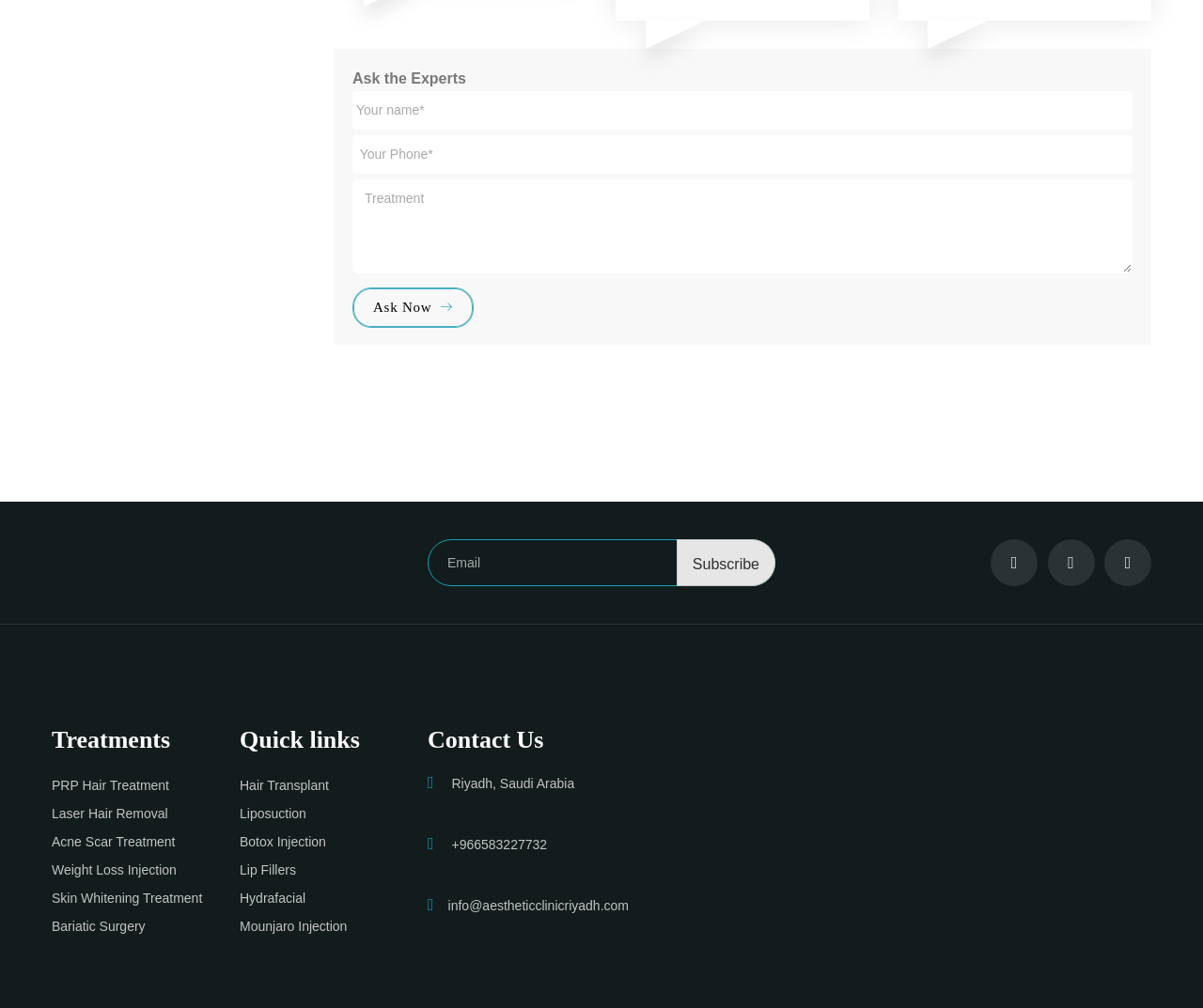Find the bounding box coordinates of the clickable area required to complete the following action: "Enter your name".

[0.293, 0.09, 0.941, 0.129]